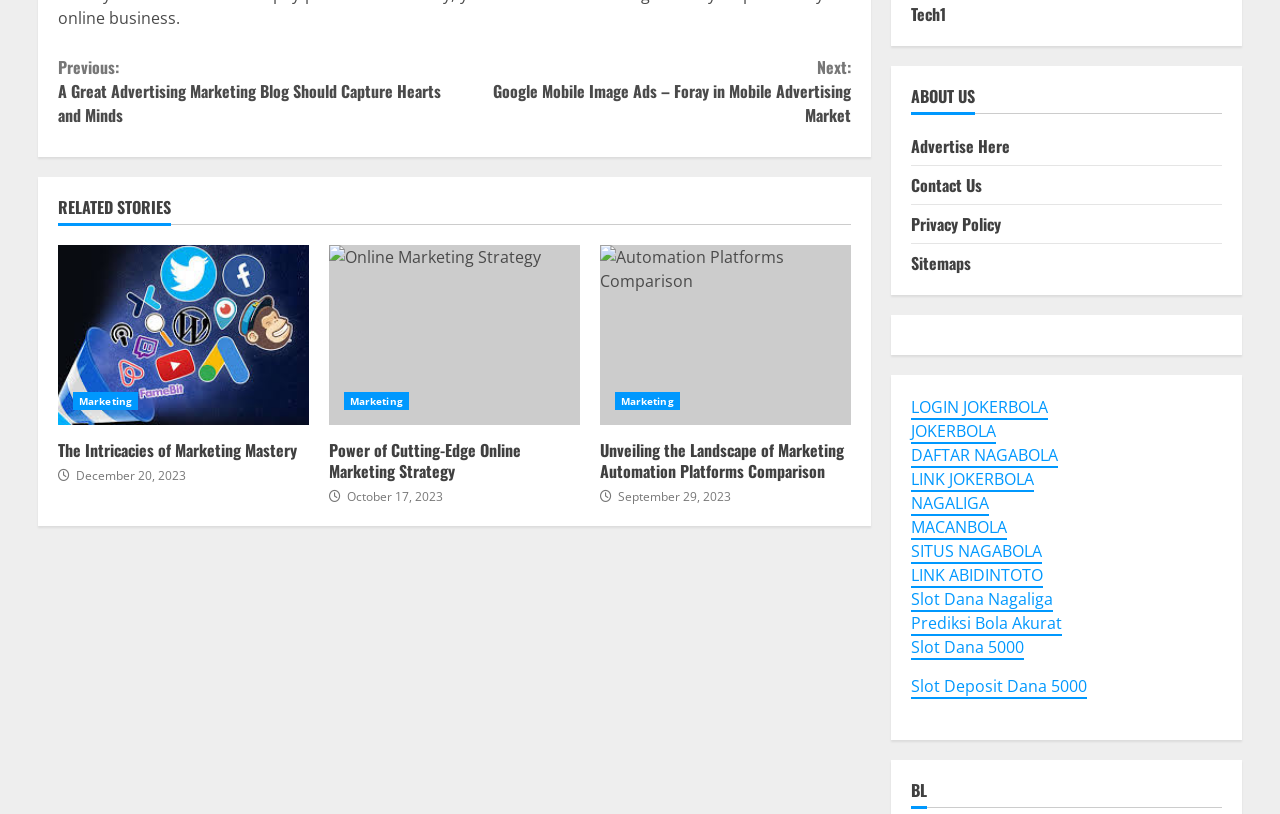Using the provided element description "JOKERBOLA", determine the bounding box coordinates of the UI element.

[0.712, 0.516, 0.778, 0.545]